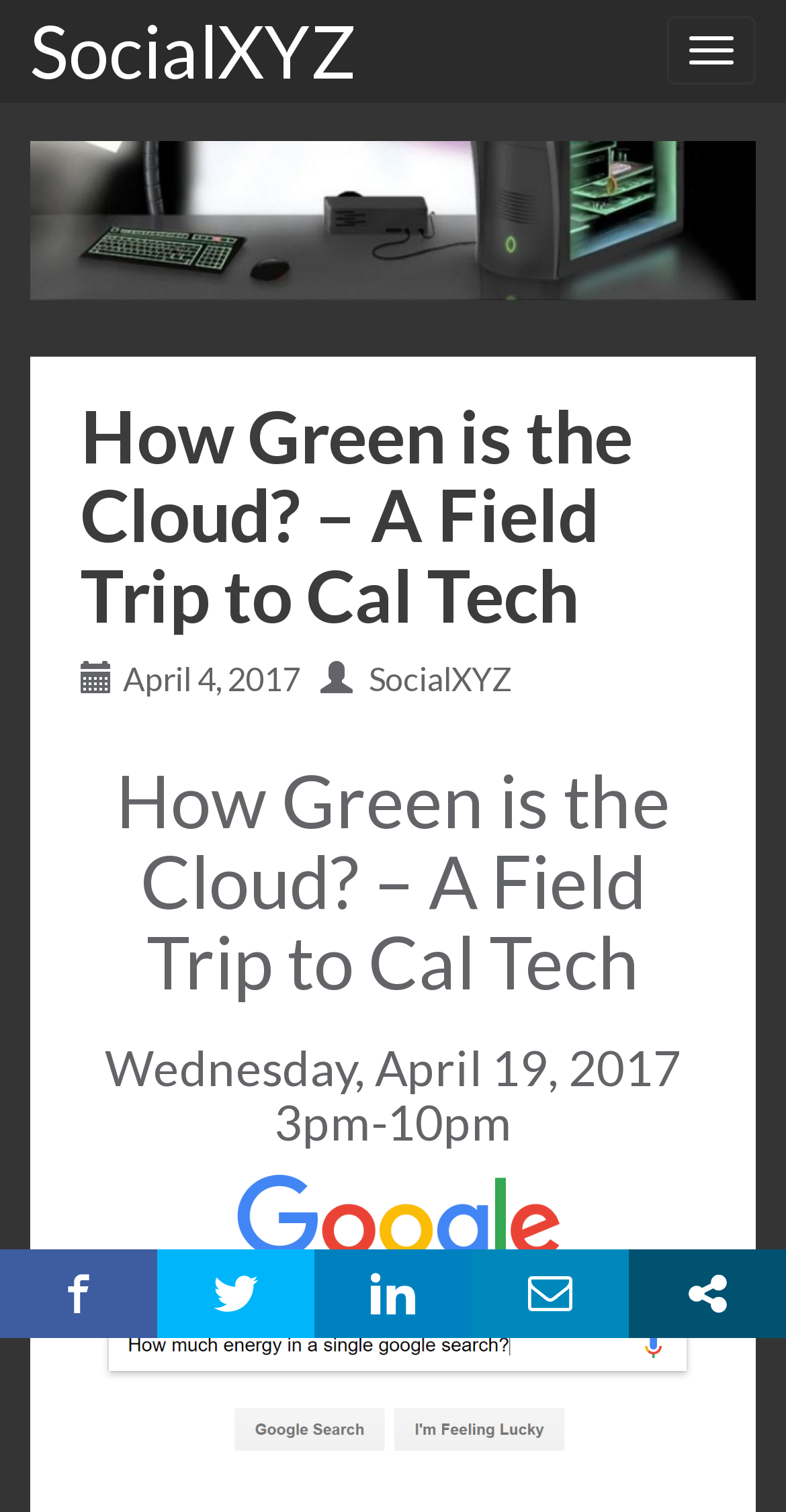What is the date of the event?
Please provide a single word or phrase based on the screenshot.

April 19, 2017